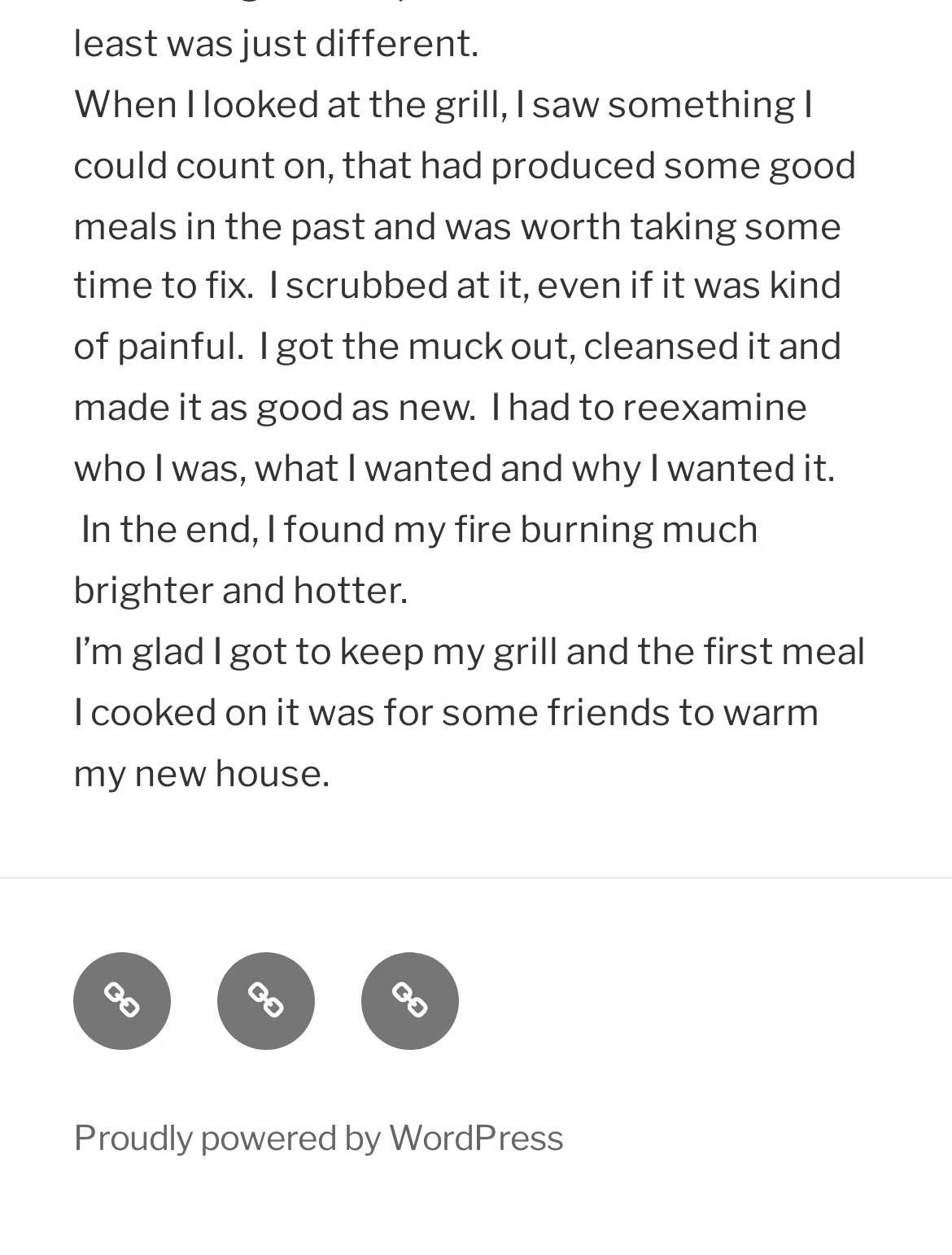Please determine the bounding box coordinates for the UI element described here. Use the format (top-left x, top-left y, bottom-right x, bottom-right y) with values bounded between 0 and 1: Home

[0.077, 0.76, 0.179, 0.837]